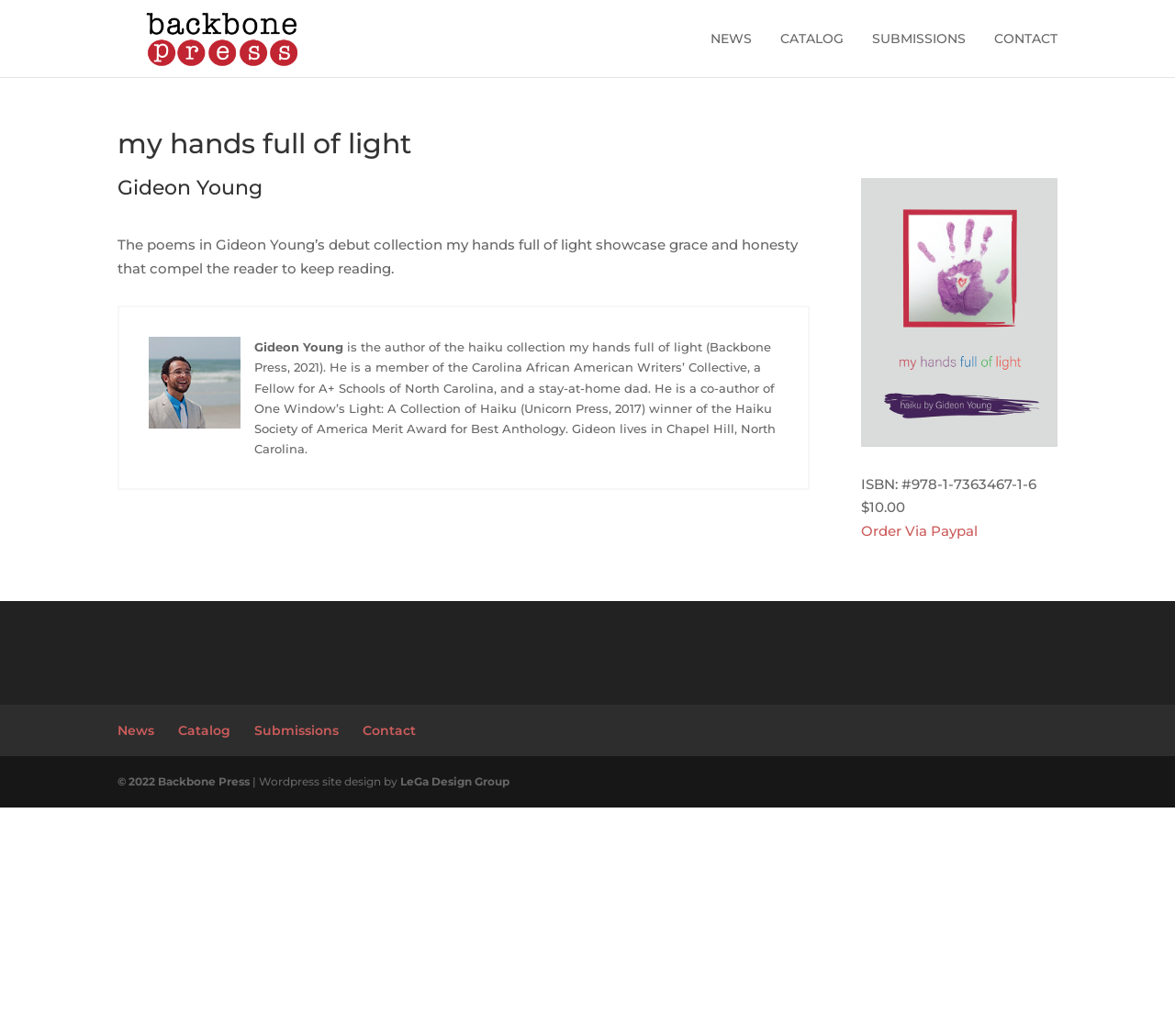Can you show the bounding box coordinates of the region to click on to complete the task described in the instruction: "visit Backbone Press website"?

[0.107, 0.03, 0.272, 0.045]